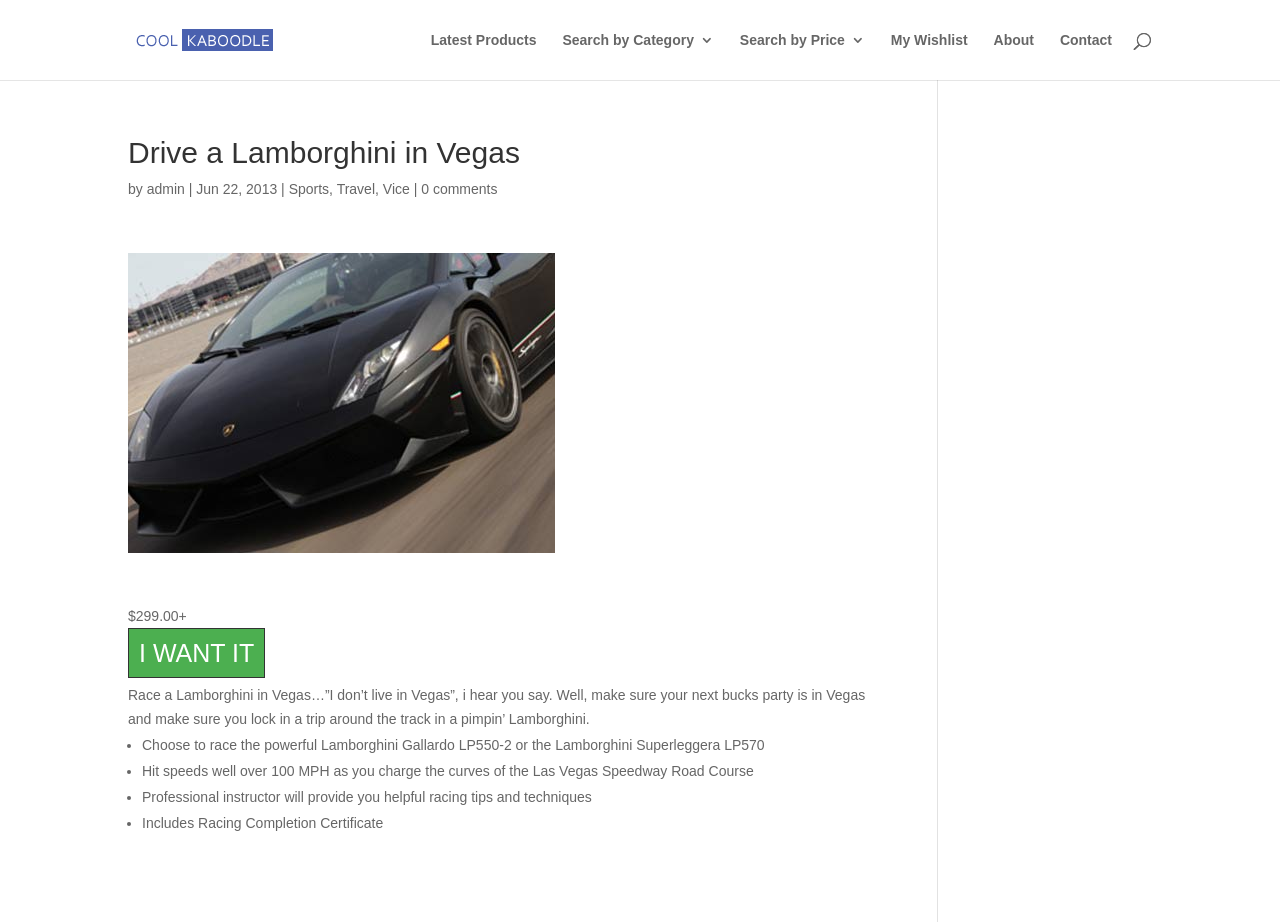Identify the bounding box coordinates of the area you need to click to perform the following instruction: "Search for something".

[0.1, 0.0, 0.9, 0.001]